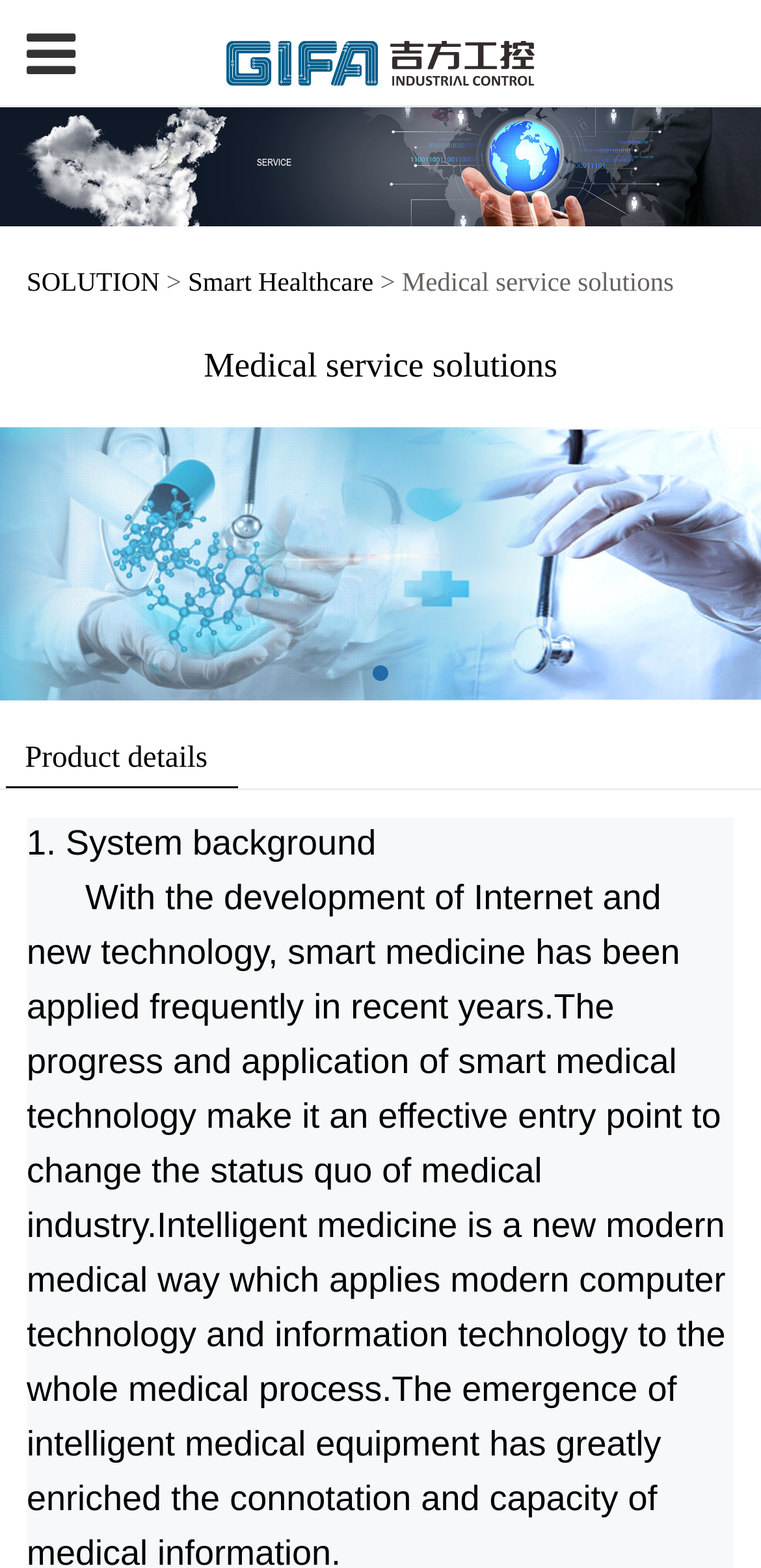What is the text next to 'SOLUTION'? Observe the screenshot and provide a one-word or short phrase answer.

>